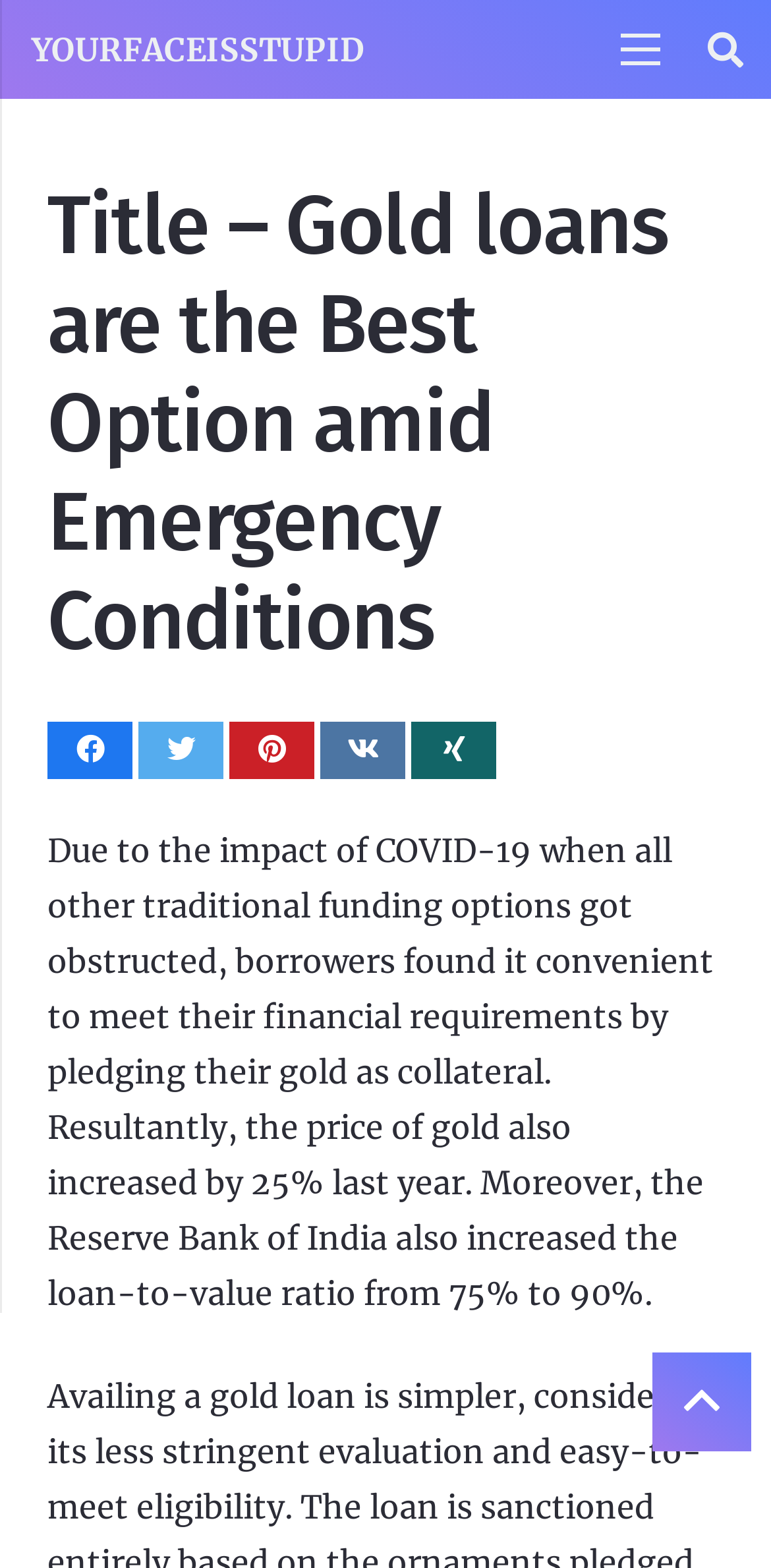Could you find the bounding box coordinates of the clickable area to complete this instruction: "Search for something"?

[0.89, 0.0, 0.992, 0.063]